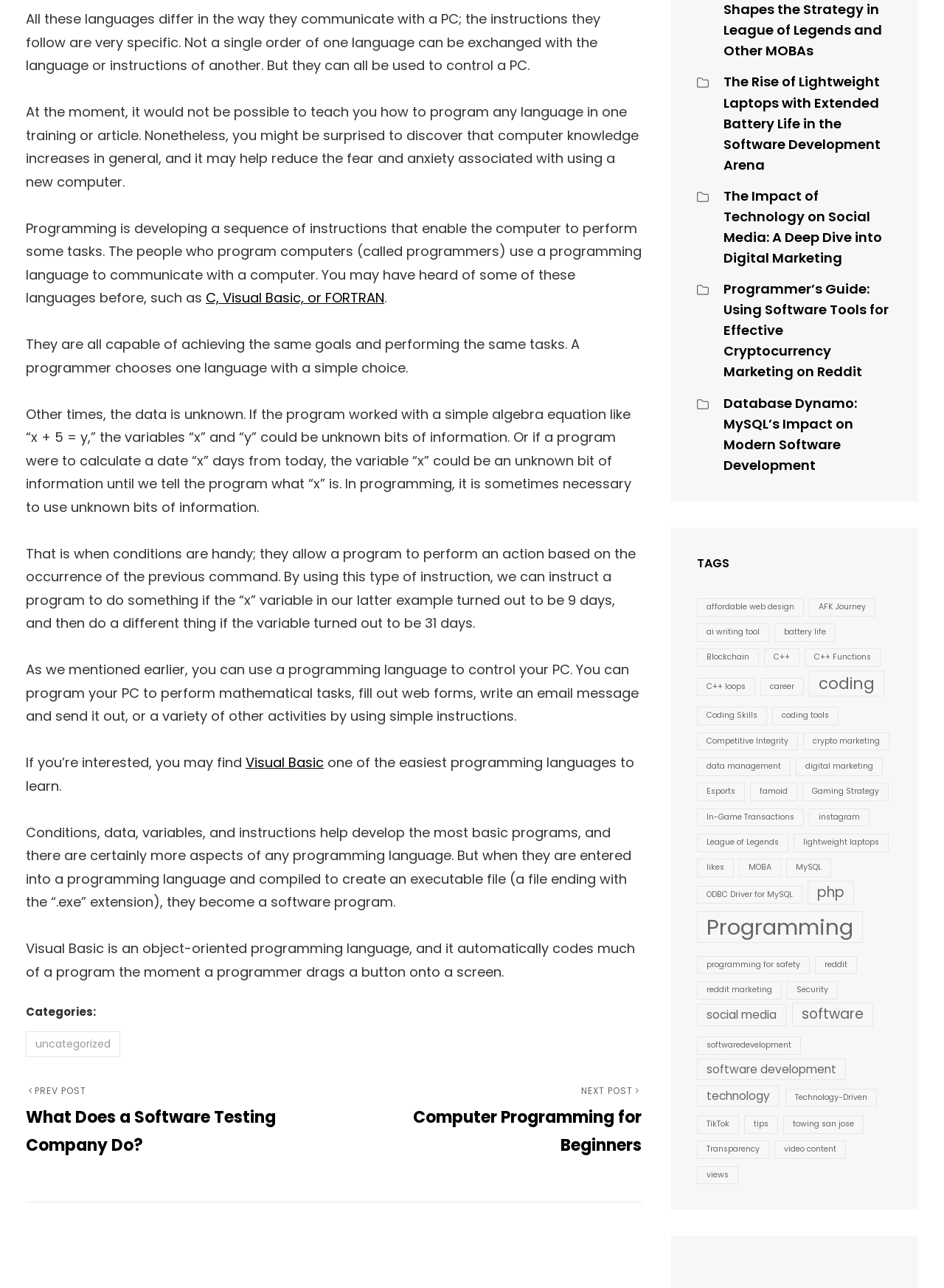What is the title of the previous post?
Please analyze the image and answer the question with as much detail as possible.

In the Post navigation section, there is a link labeled 'Previous Post' with the title 'What Does a Software Testing Company Do?', which suggests that this is the title of the previous post.